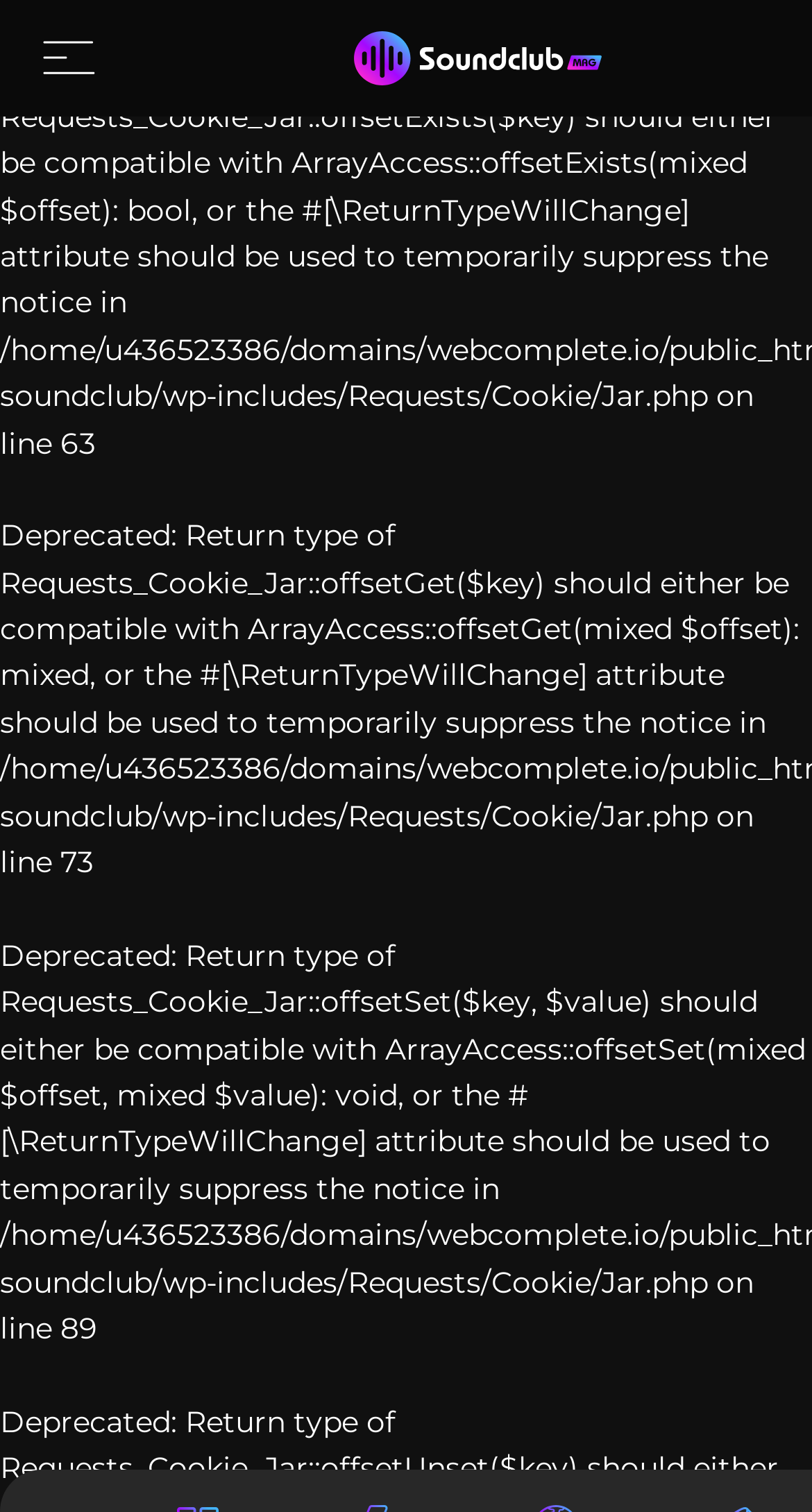Can you determine the main header of this webpage?

Granada 10 Club Granada